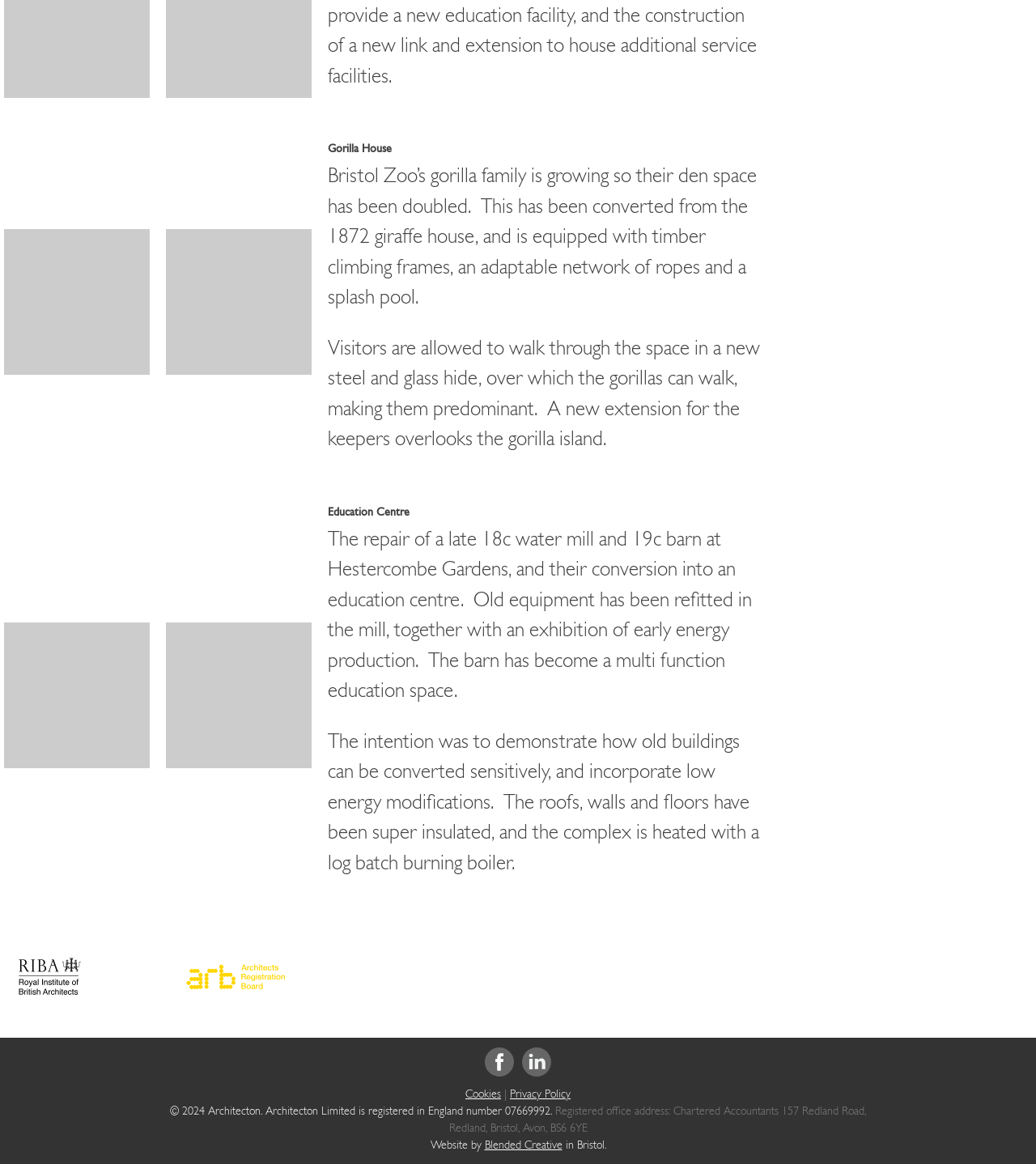Determine the bounding box for the UI element as described: "alt="arb | Architects Registration Board"". The coordinates should be represented as four float numbers between 0 and 1, formatted as [left, top, right, bottom].

[0.173, 0.821, 0.279, 0.857]